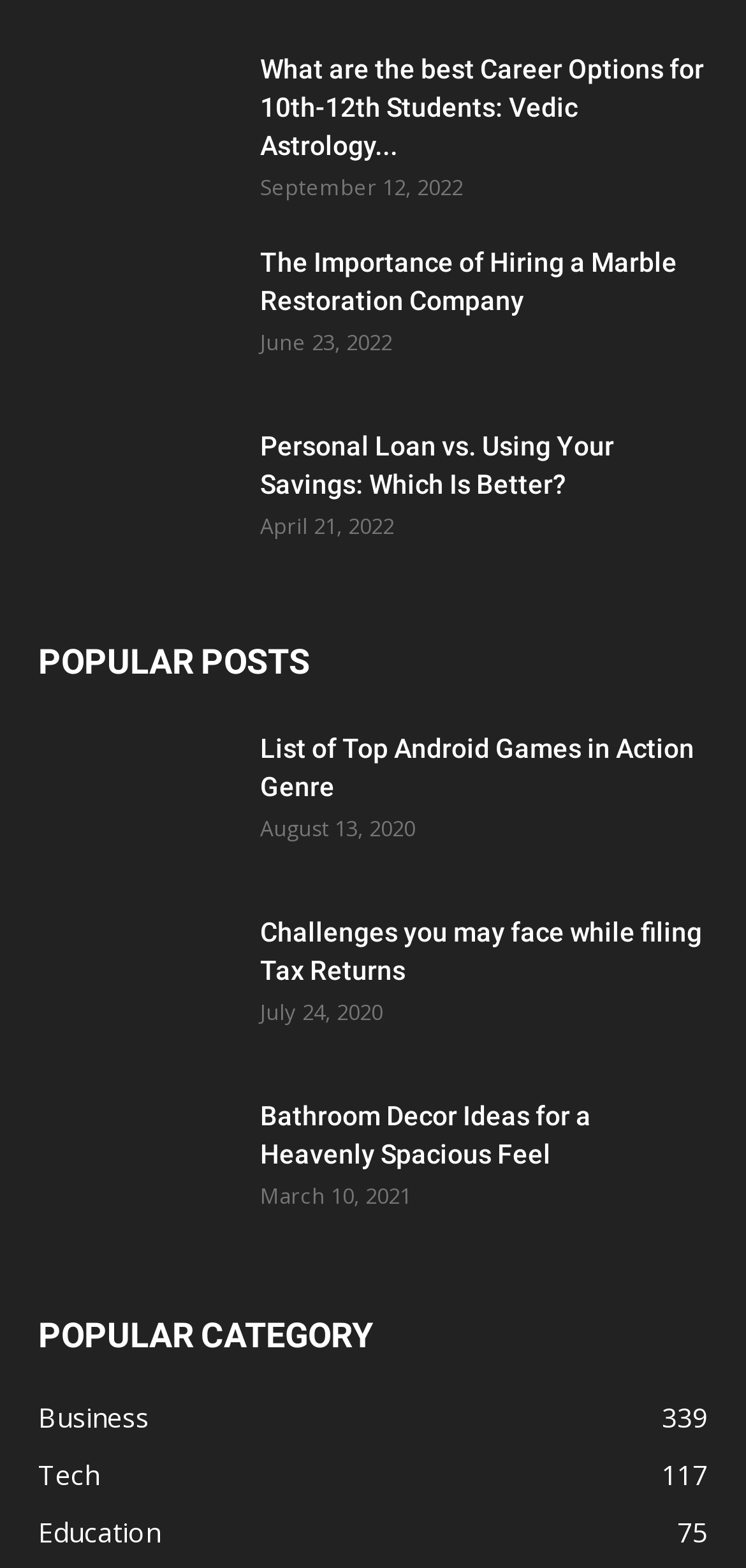Kindly determine the bounding box coordinates for the clickable area to achieve the given instruction: "Explore the list of top android games in action genre".

[0.349, 0.465, 0.949, 0.514]